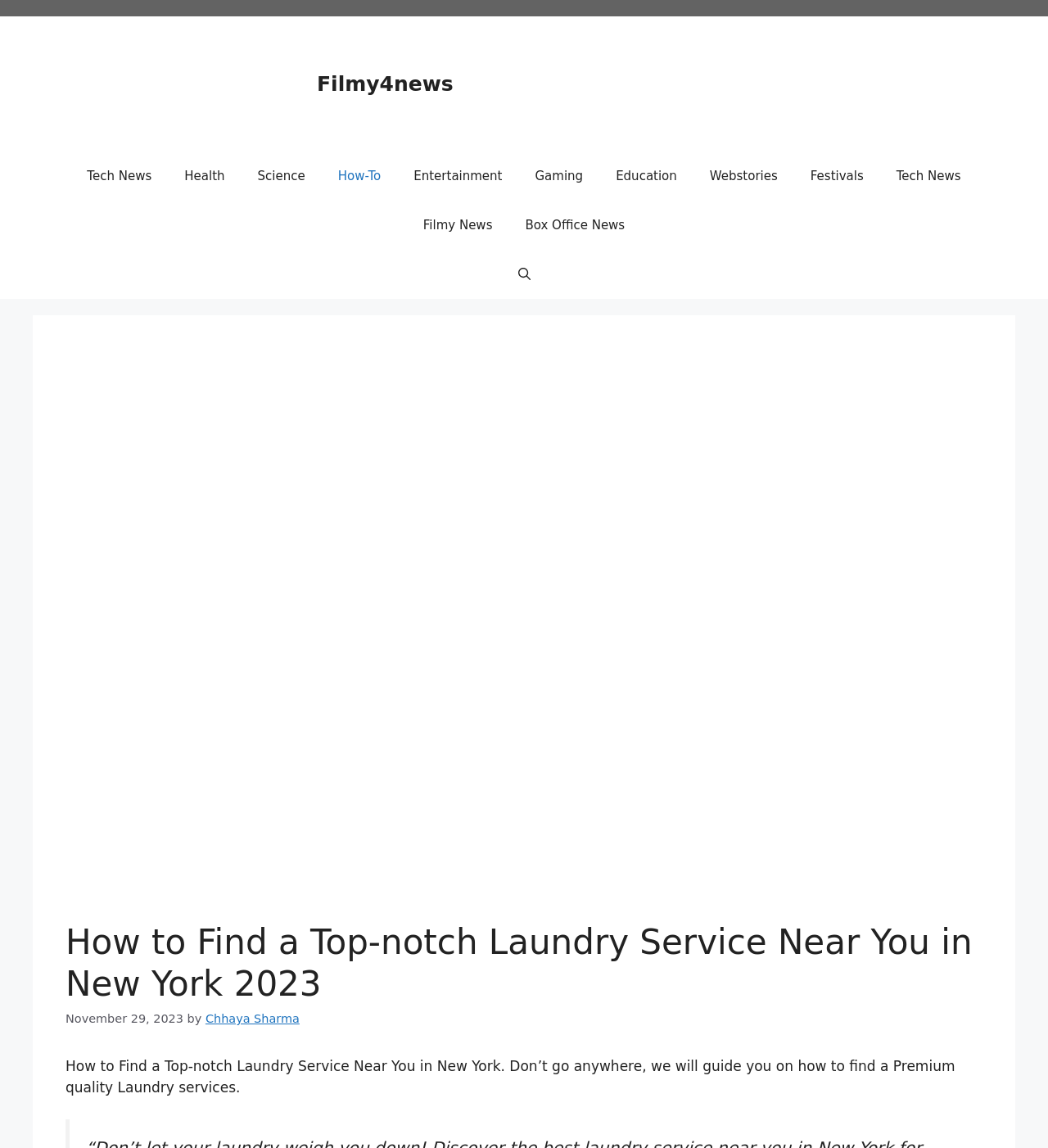Calculate the bounding box coordinates of the UI element given the description: "Box Office News".

[0.486, 0.175, 0.612, 0.218]